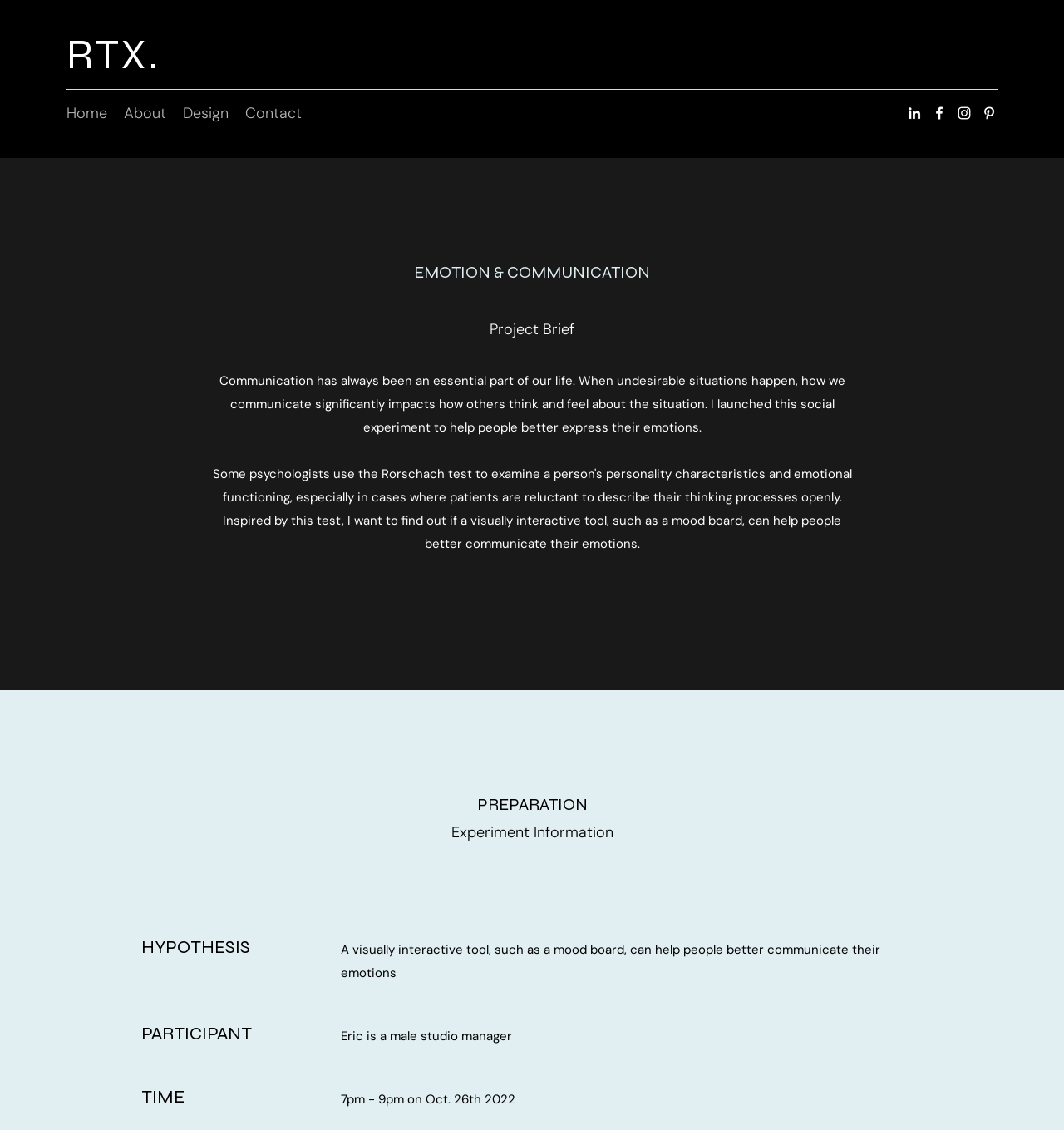Answer briefly with one word or phrase:
What is the role of the participant in the experiment?

Studio manager